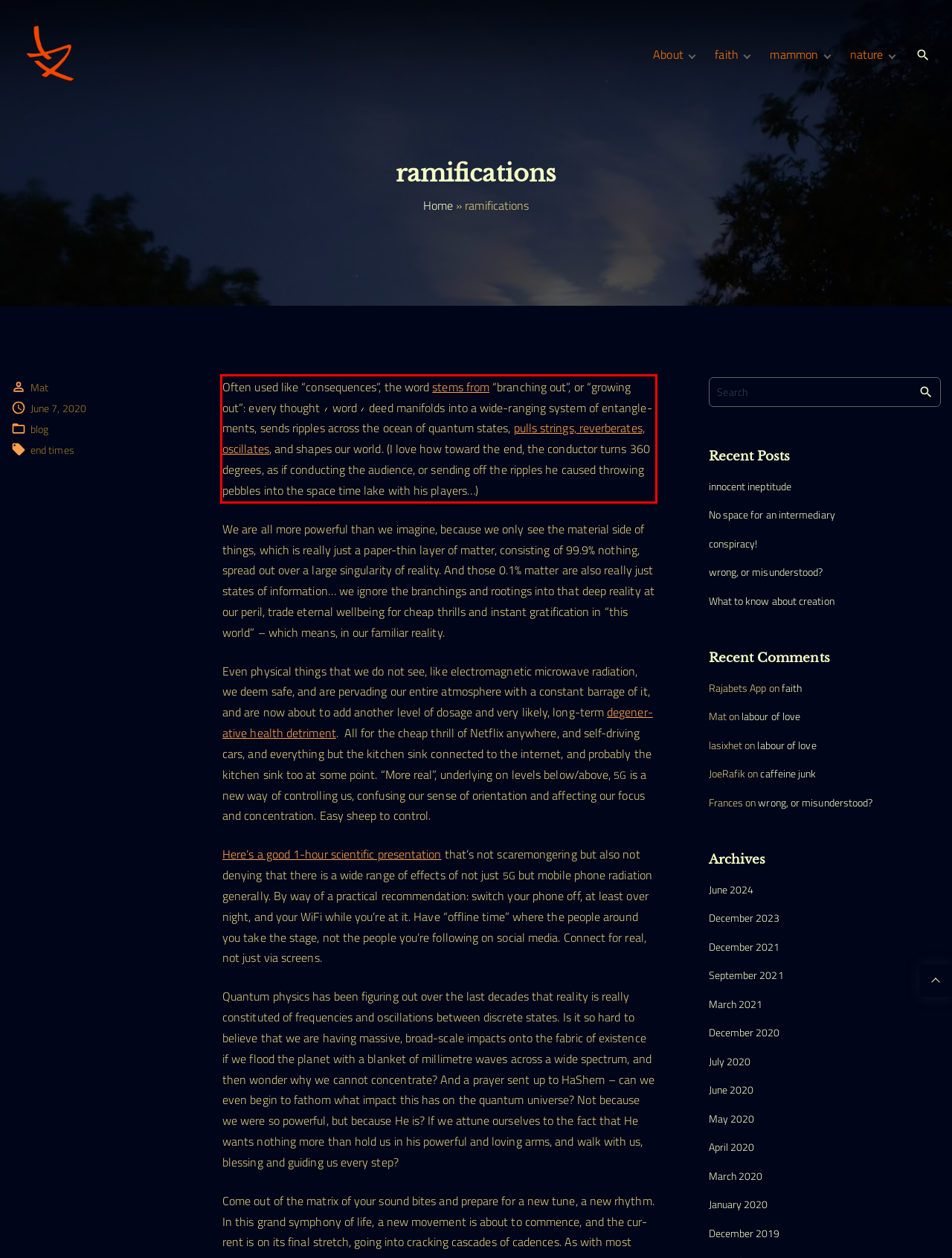Please examine the webpage screenshot containing a red bounding box and use OCR to recognize and output the text inside the red bounding box.

Often used like “con­se­quences”, the word stems from “branching out”, or “growing out”: every thought ៸ word ៸ deed man­i­folds into a wide-ranging system of entan­gle­ments, sends rip­ples across the ocean of quantum states, pulls strings, rever­ber­ates, oscil­lates, and shapes our world. (I love how toward the end, the con­ductor turns 360 degrees, as if con­ducting the audi­ence, or sending off the rip­ples he caused throwing peb­bles into the space time lake with his players…)